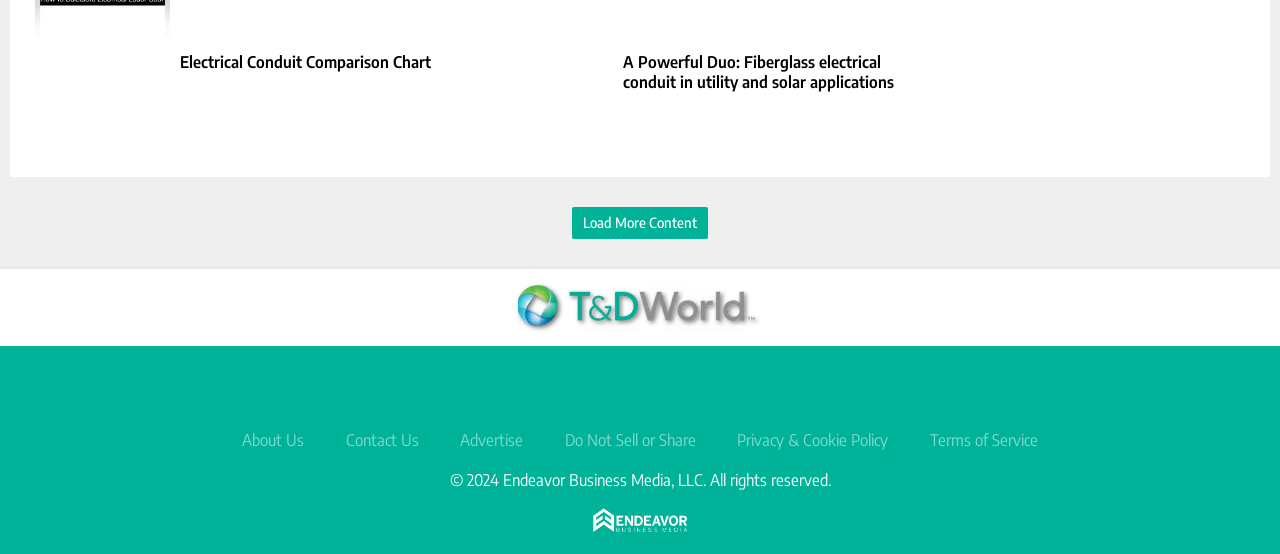How many social media links are present?
Using the picture, provide a one-word or short phrase answer.

4